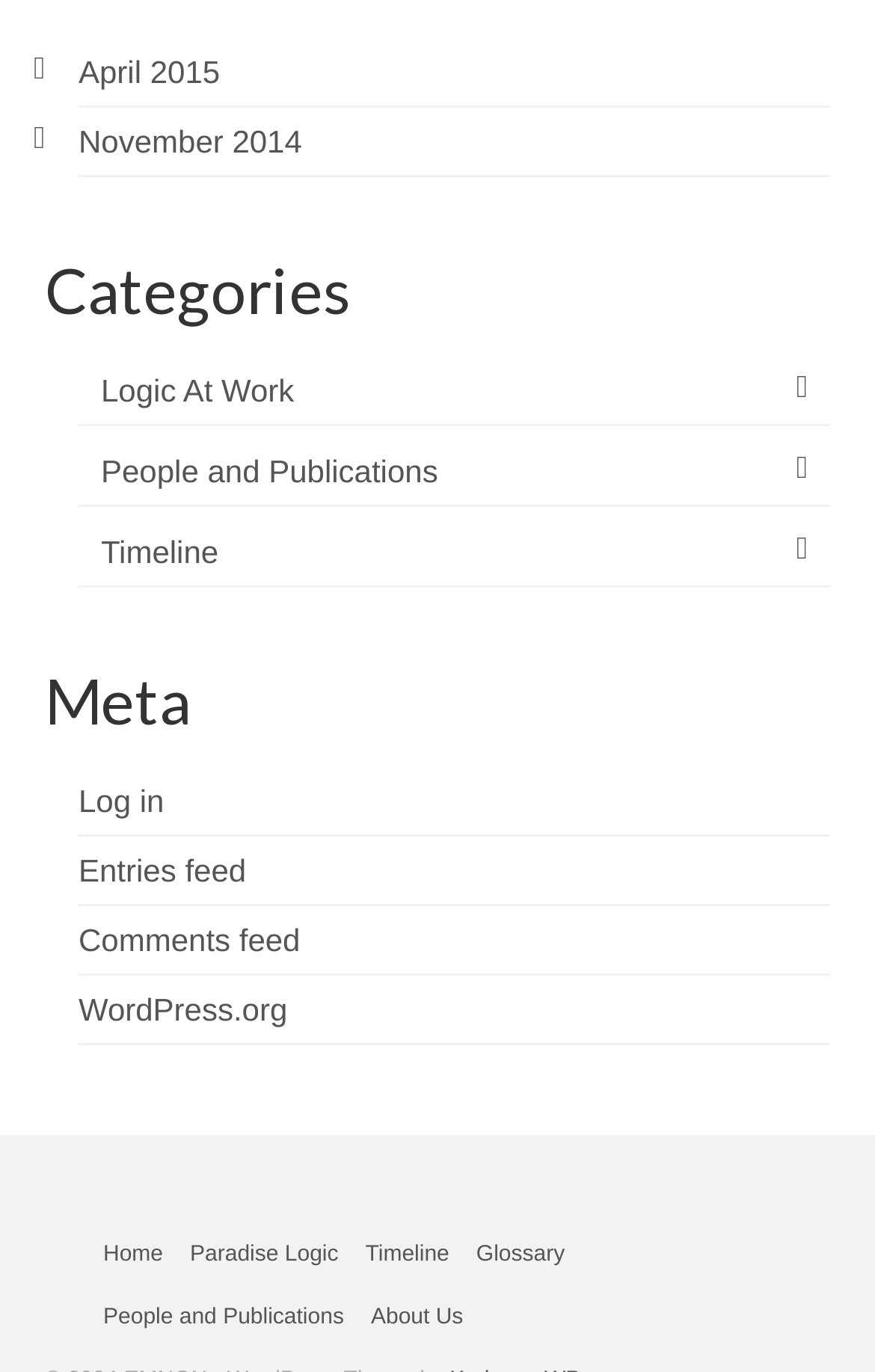Provide the bounding box coordinates for the area that should be clicked to complete the instruction: "Check the Glossary".

[0.529, 0.893, 0.661, 0.938]